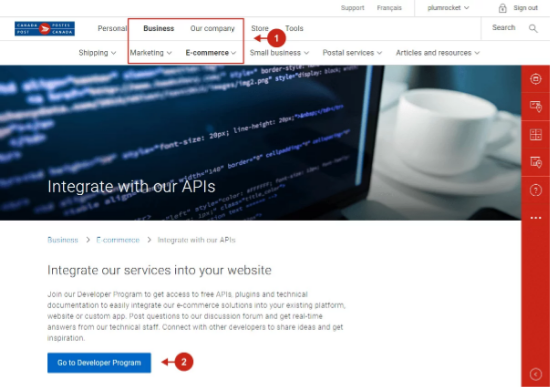Offer a detailed explanation of what is happening in the image.

The image depicts a webpage titled "Integrate with our APIs," featuring a navigation bar at the top. The highlighted section emphasizes the steps to access the Developer Program, a vital resource for integrating e-commerce solutions. The main content area provides information on joining the Developer Program, which grants access to essential APIs, plugins, and technical documentation. Users are encouraged to ask questions in the discussion forum and connect with technical staff for assistance. The background features a blurred image of code, illustrating the technical nature of the integration process, alongside a coffee cup, suggesting a relaxed working environment. Important buttons are marked, guiding users to "Go to Developer Program" for further actions.